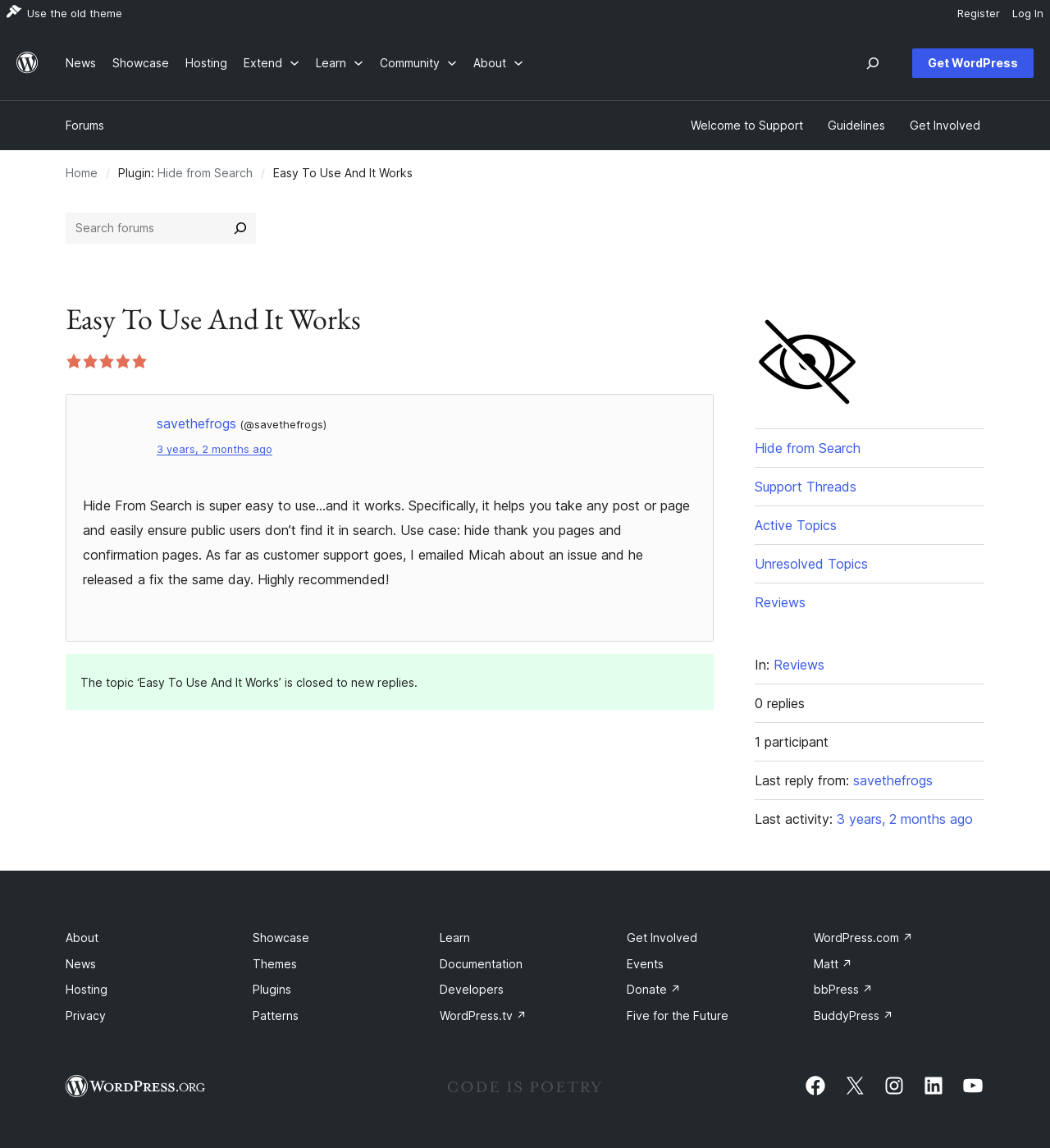Answer the question with a single word or phrase: 
How many stars does the plugin have?

5 out of 5 stars